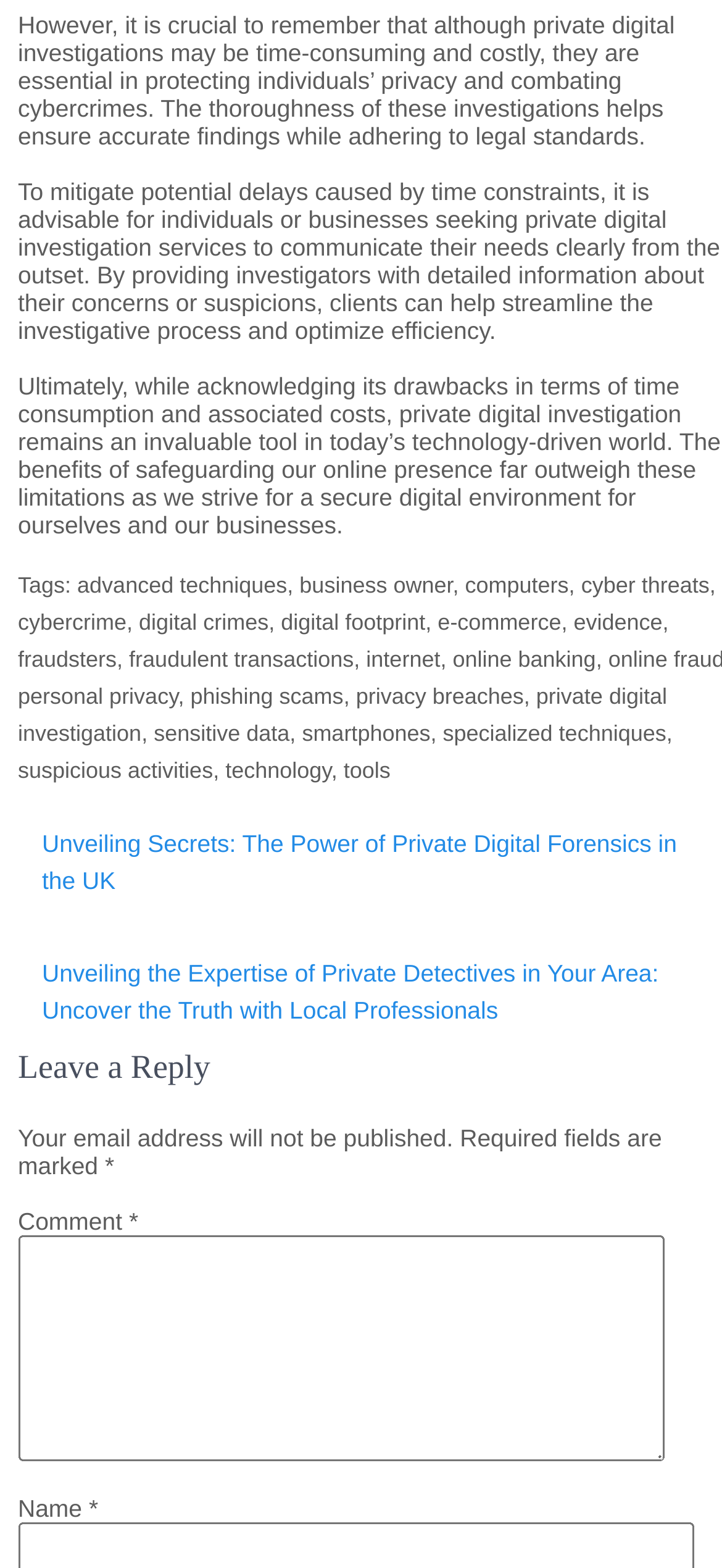Pinpoint the bounding box coordinates for the area that should be clicked to perform the following instruction: "Click on the 'private digital investigation' link".

[0.025, 0.436, 0.924, 0.476]